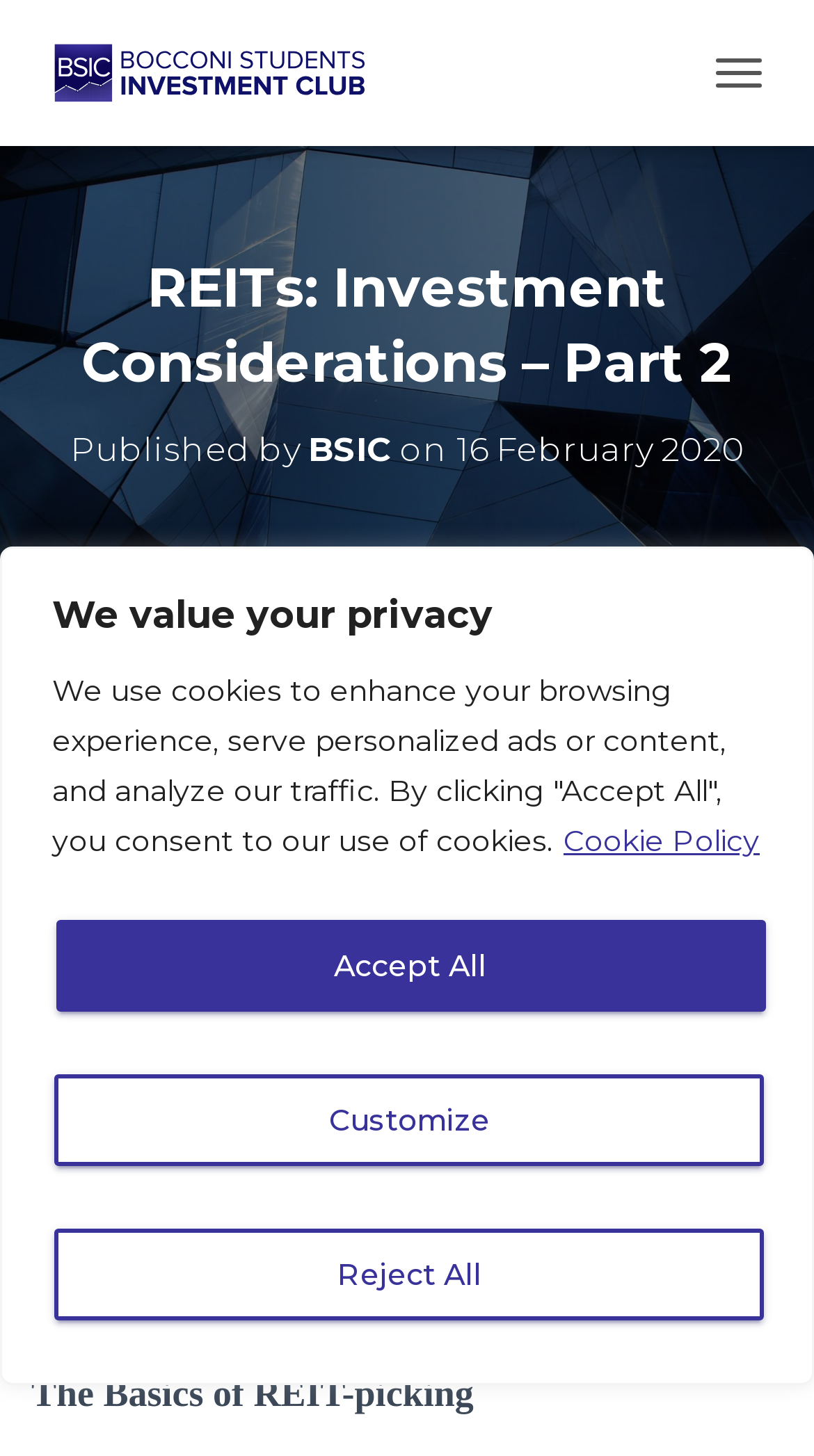Identify the bounding box coordinates of the section to be clicked to complete the task described by the following instruction: "Click the navigation toggle button". The coordinates should be four float numbers between 0 and 1, formatted as [left, top, right, bottom].

[0.854, 0.027, 0.962, 0.073]